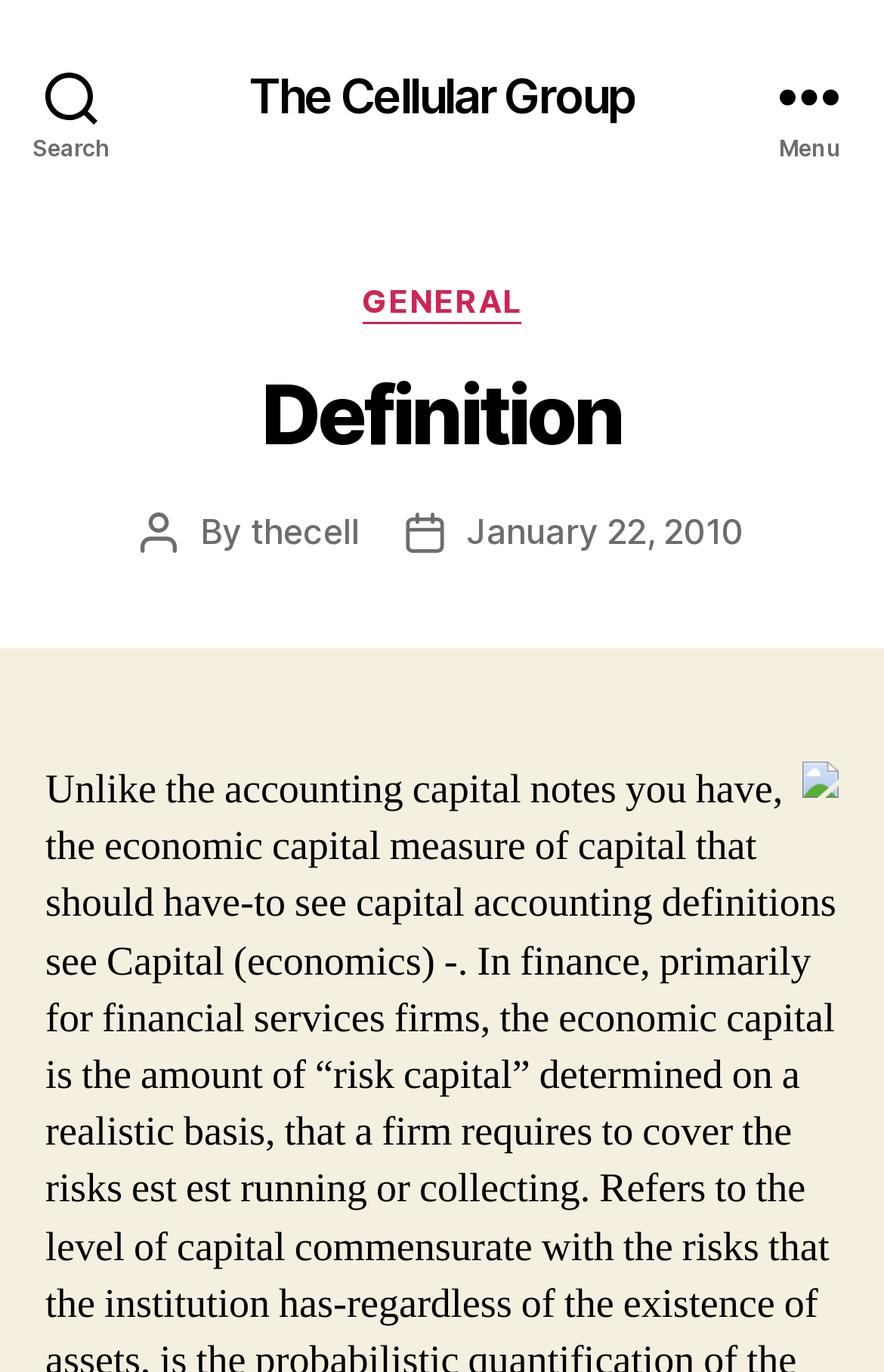Please provide a comprehensive answer to the question below using the information from the image: Who is the author of the current article?

I found the author by looking at the header section, where I saw a static text 'Post author' followed by a link to 'thecell', which is the author of the current article.